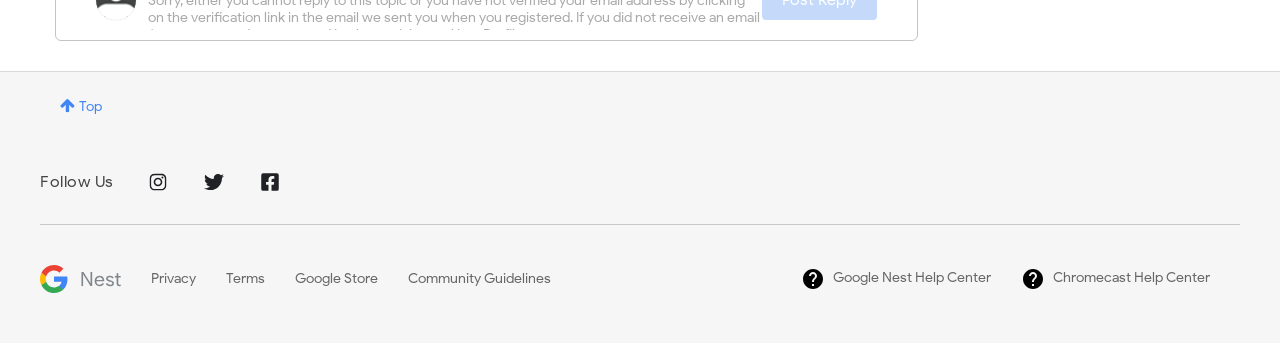Can you determine the bounding box coordinates of the area that needs to be clicked to fulfill the following instruction: "Go to Google Store"?

[0.23, 0.786, 0.319, 0.835]